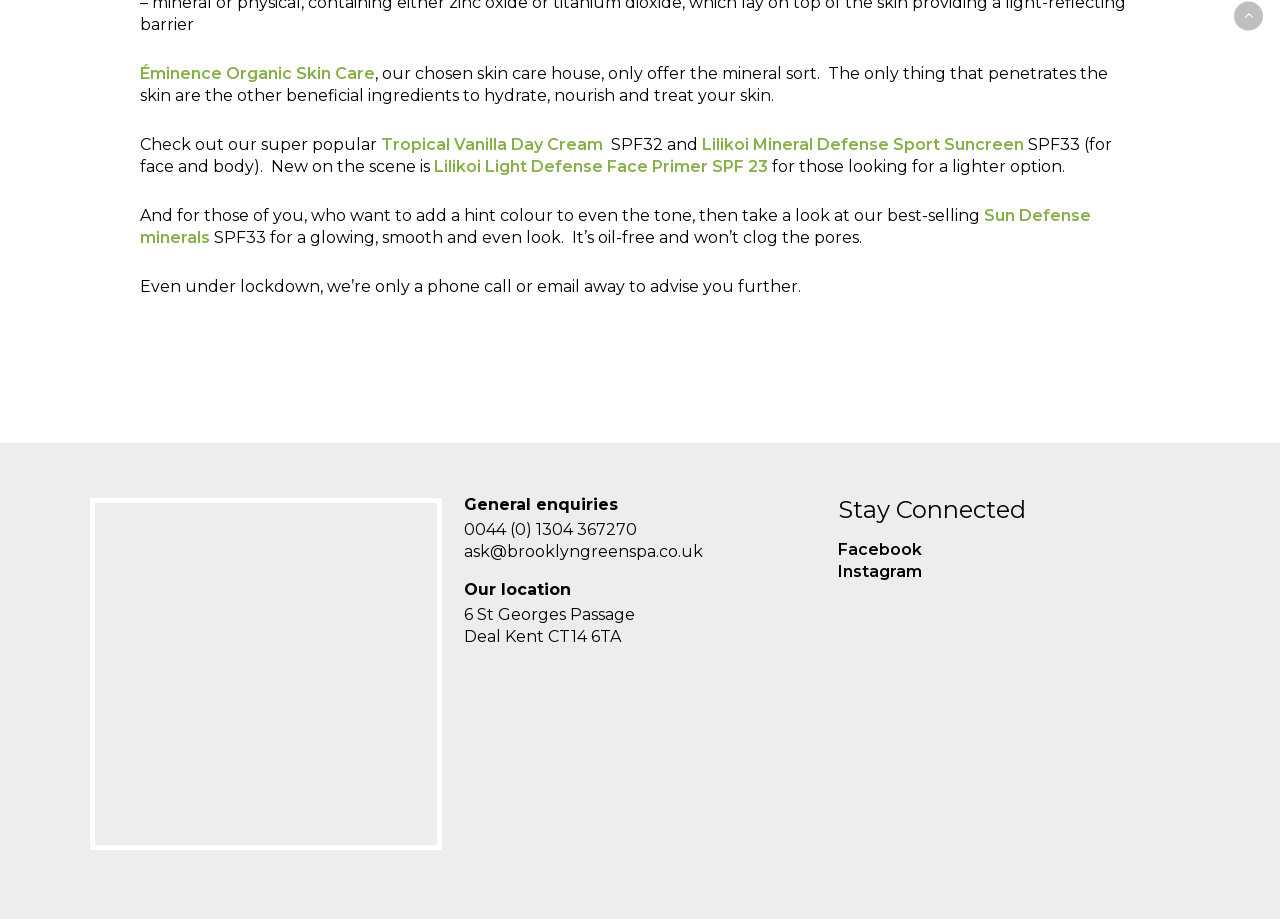What is the location of the spa?
Please provide a comprehensive answer based on the contents of the image.

The location of the spa is mentioned in the static text elements below the 'Our location' heading, which are '6 St Georges Passage' and 'Deal Kent CT14 6TA'.